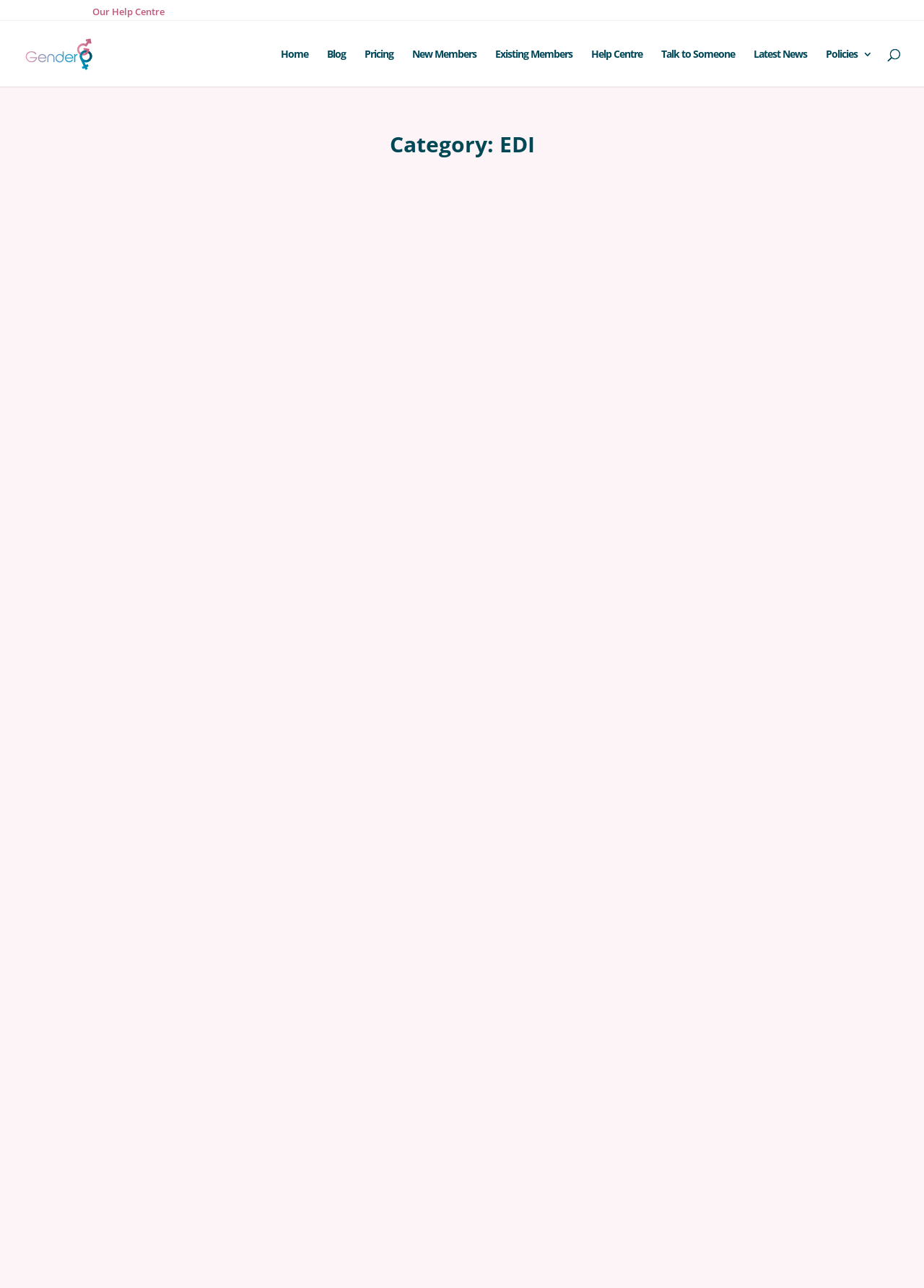Using the information shown in the image, answer the question with as much detail as possible: What is the category of the current webpage?

I determined the category by looking at the StaticText element with the text 'Category: EDI' located at [0.421, 0.1, 0.579, 0.123]. This element is a clear indication of the category of the webpage.